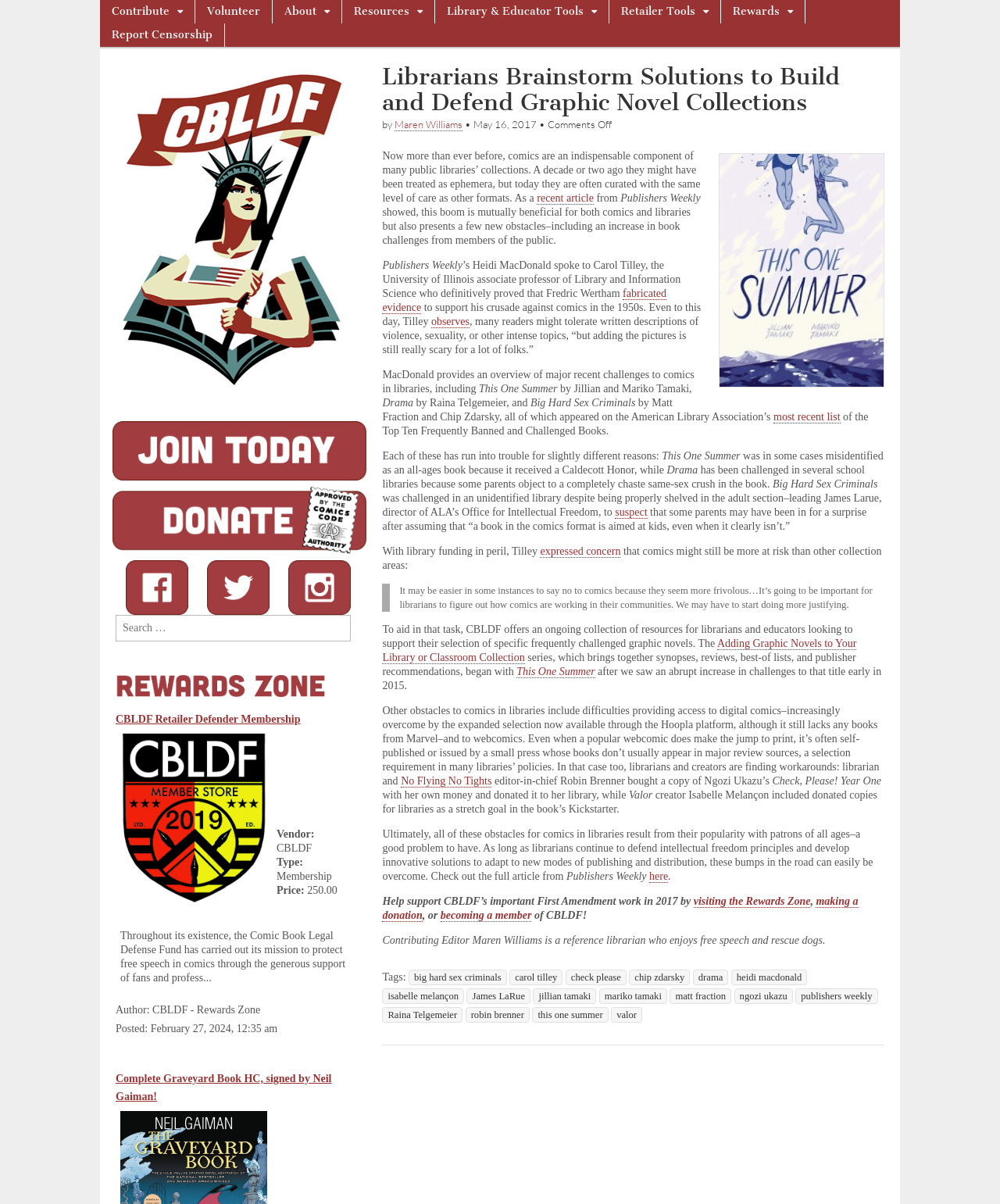Generate a thorough description of the webpage.

The webpage is about librarians brainstorming solutions to build and defend graphic novel collections. At the top, there are several links to different sections of the website, including "Contribute", "Volunteer", "About", "Resources", "Library & Educator Tools", "Retailer Tools", and "Rewards". Below these links, there is a main article section that takes up most of the page.

The article has a heading "Librarians Brainstorm Solutions to Build and Defend Graphic Novel Collections" and is written by Maren Williams. The article discusses the importance of comics in public libraries and the challenges they face, including book challenges from the public. It mentions a recent article from Publishers Weekly that showed the boom in comics in libraries and the obstacles that come with it.

The article features an image of the graphic novel "This One Summer" and quotes Carol Tilley, a University of Illinois associate professor, who spoke about the challenges of collecting comics in libraries. It also mentions several other graphic novels, including "Drama" and "Big Hard Sex Criminals", which have been challenged in libraries.

The article goes on to discuss the importance of librarians justifying the inclusion of comics in their collections and provides resources for librarians and educators looking to support their selection of graphic novels. It also mentions the challenges of providing access to digital comics and webcomics in libraries.

At the bottom of the page, there is a footer section with a link to the full article from Publishers Weekly and a call to action to support the Comic Book Legal Defense Fund's important First Amendment work. There is also a brief bio of the contributing editor, Maren Williams.